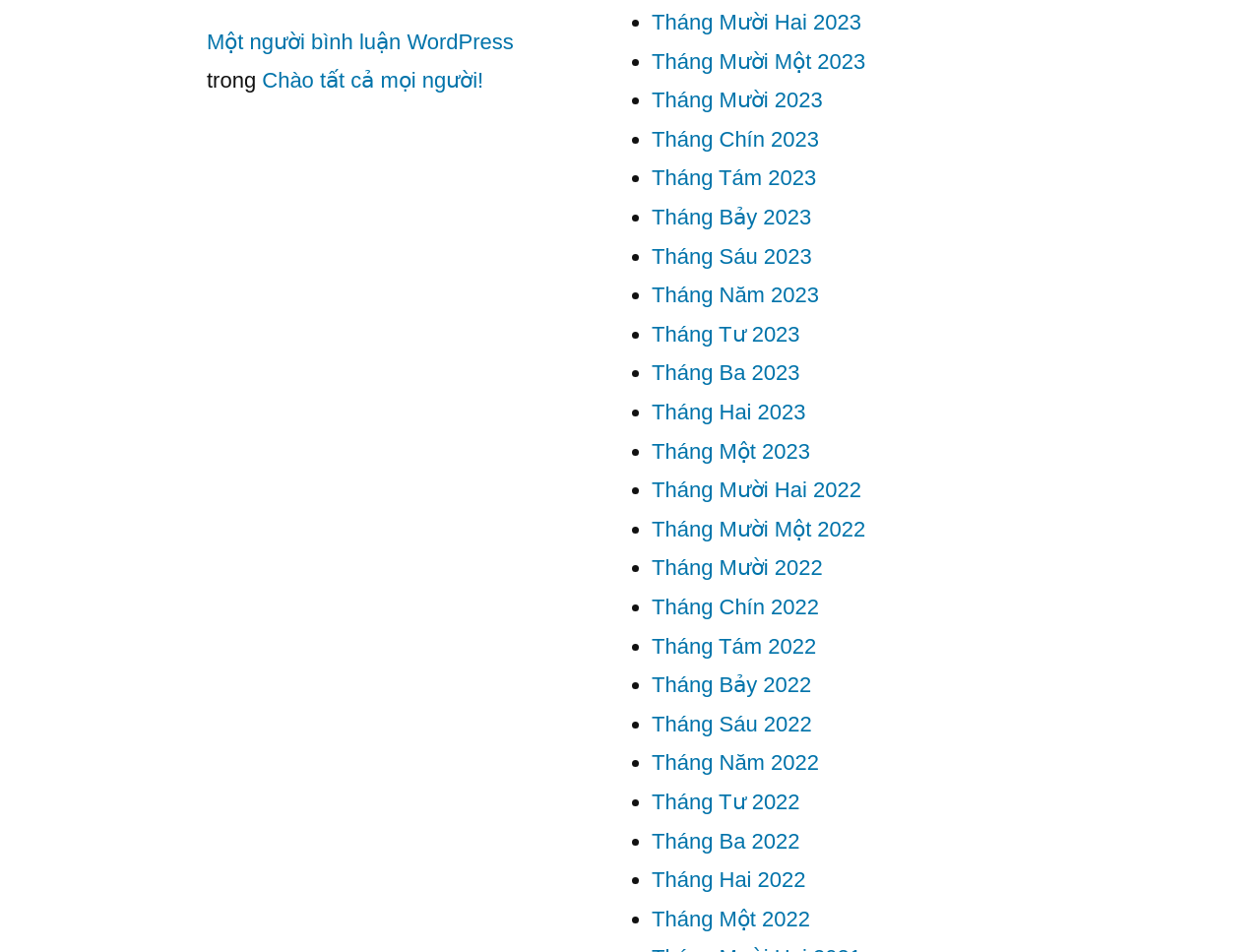Is the webpage a blog?
Refer to the image and provide a detailed answer to the question.

Based on the structure and content of the webpage, it appears to be a blog. The presence of a footer section with links to archives, as well as the format of the links, suggests that the webpage is a blog with regularly updated content.